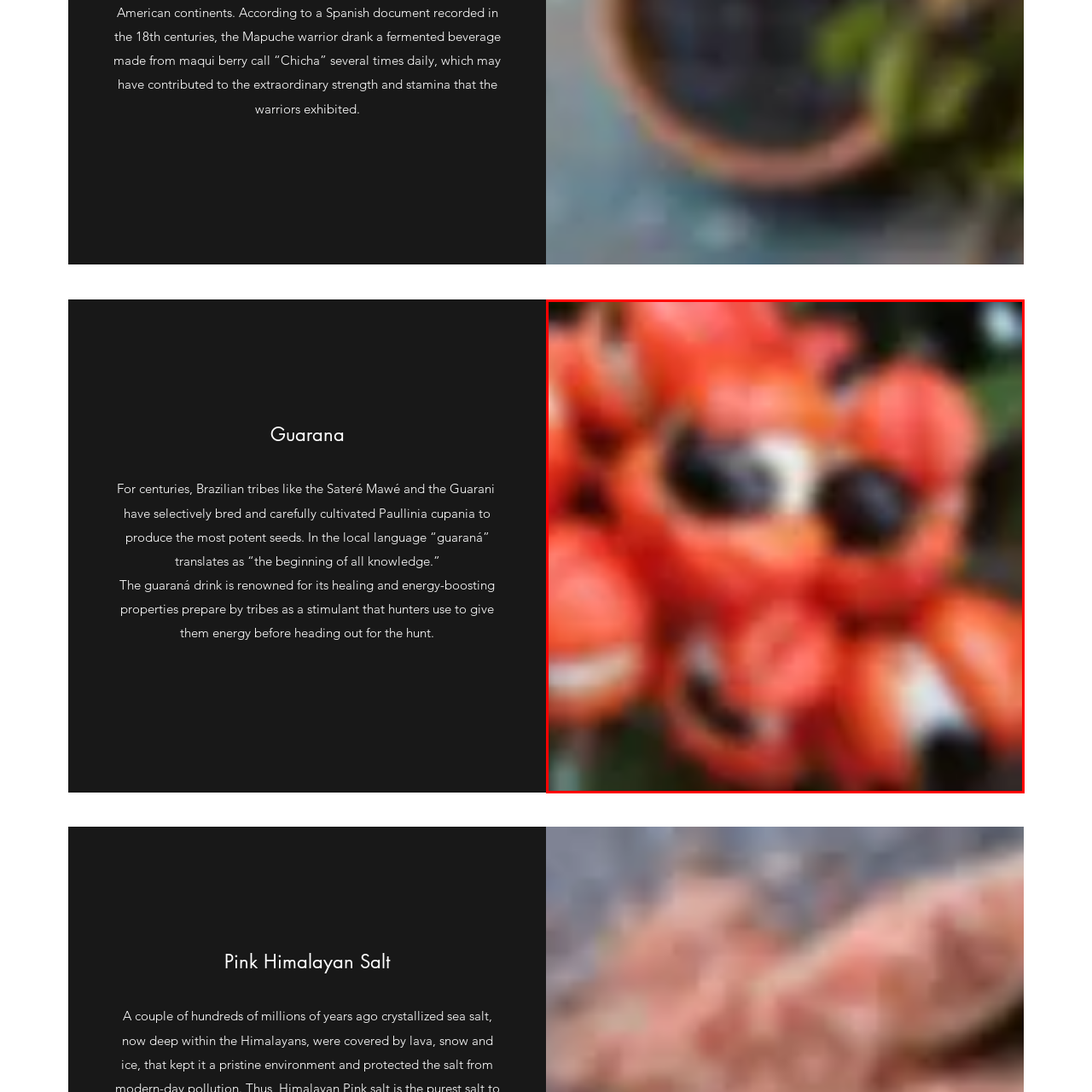Analyze the picture within the red frame, What is the color of the shells of the guaraná seeds? 
Provide a one-word or one-phrase response.

Bright orange